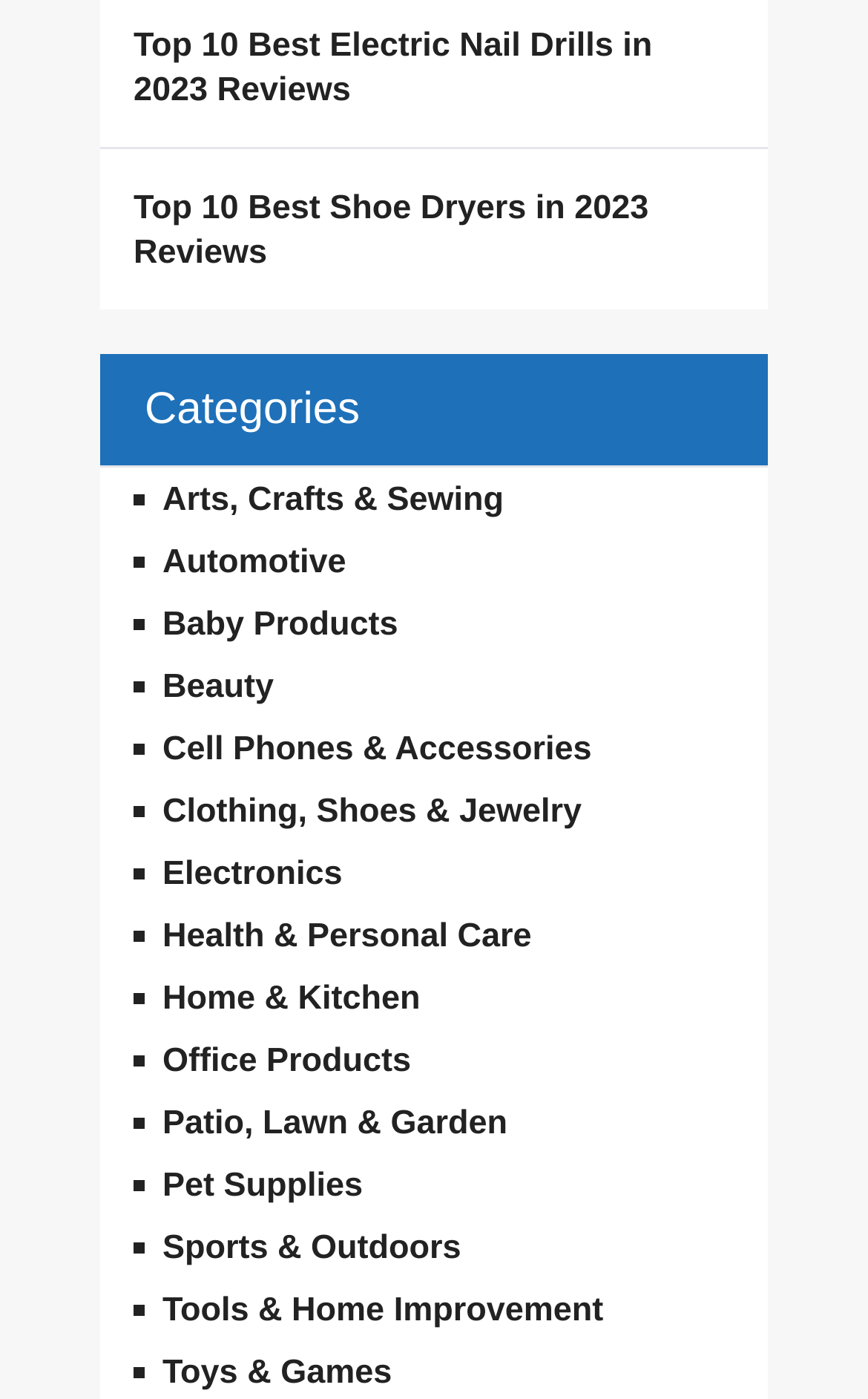Identify the bounding box coordinates for the region to click in order to carry out this instruction: "Browse arts, crafts and sewing products". Provide the coordinates using four float numbers between 0 and 1, formatted as [left, top, right, bottom].

[0.187, 0.344, 0.58, 0.371]